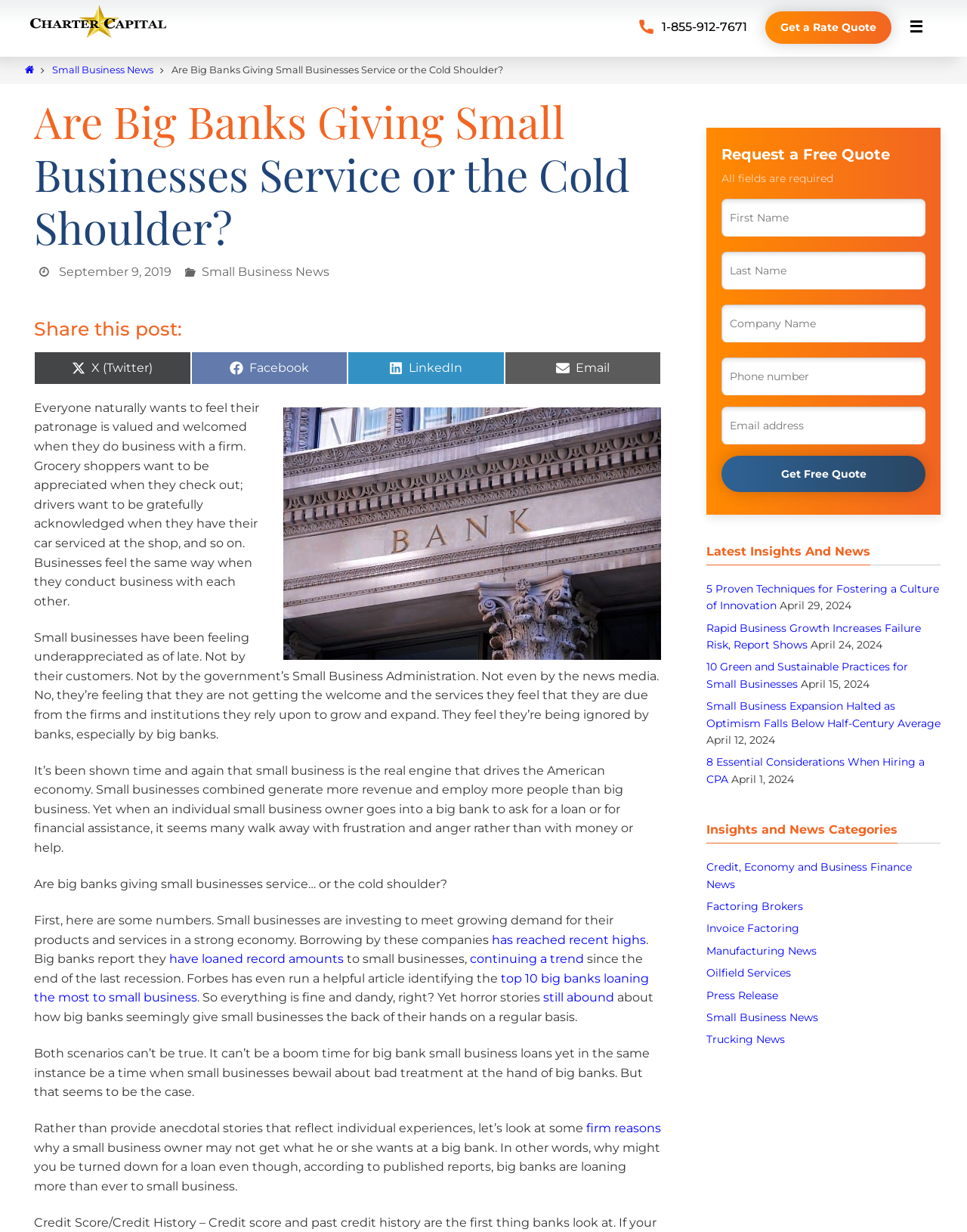Identify the bounding box coordinates for the element you need to click to achieve the following task: "Click on 'Small Business News'". Provide the bounding box coordinates as four float numbers between 0 and 1, in the form [left, top, right, bottom].

[0.054, 0.052, 0.158, 0.061]